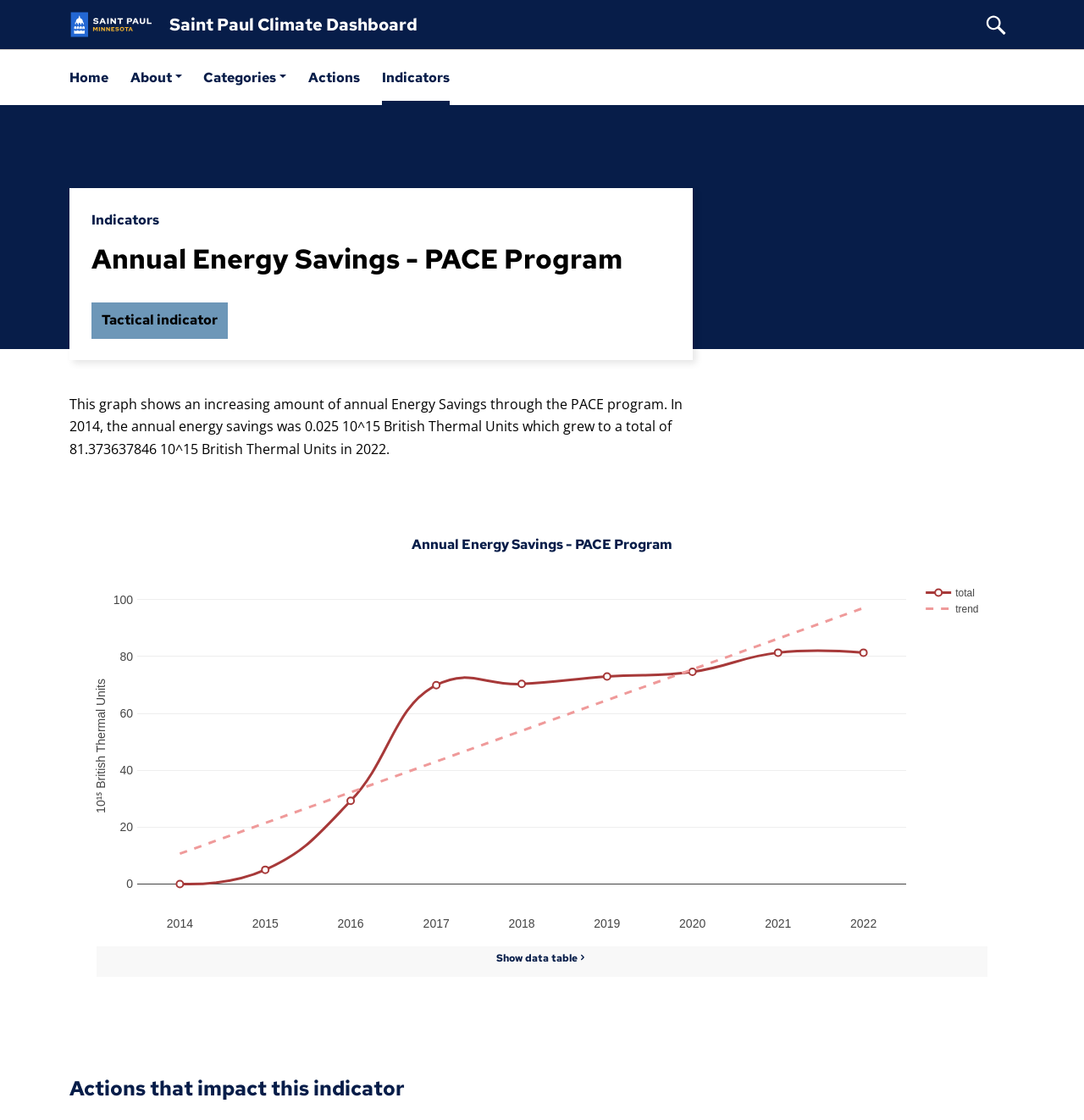Find the bounding box coordinates of the area that needs to be clicked in order to achieve the following instruction: "go to Indicators". The coordinates should be specified as four float numbers between 0 and 1, i.e., [left, top, right, bottom].

[0.352, 0.045, 0.414, 0.094]